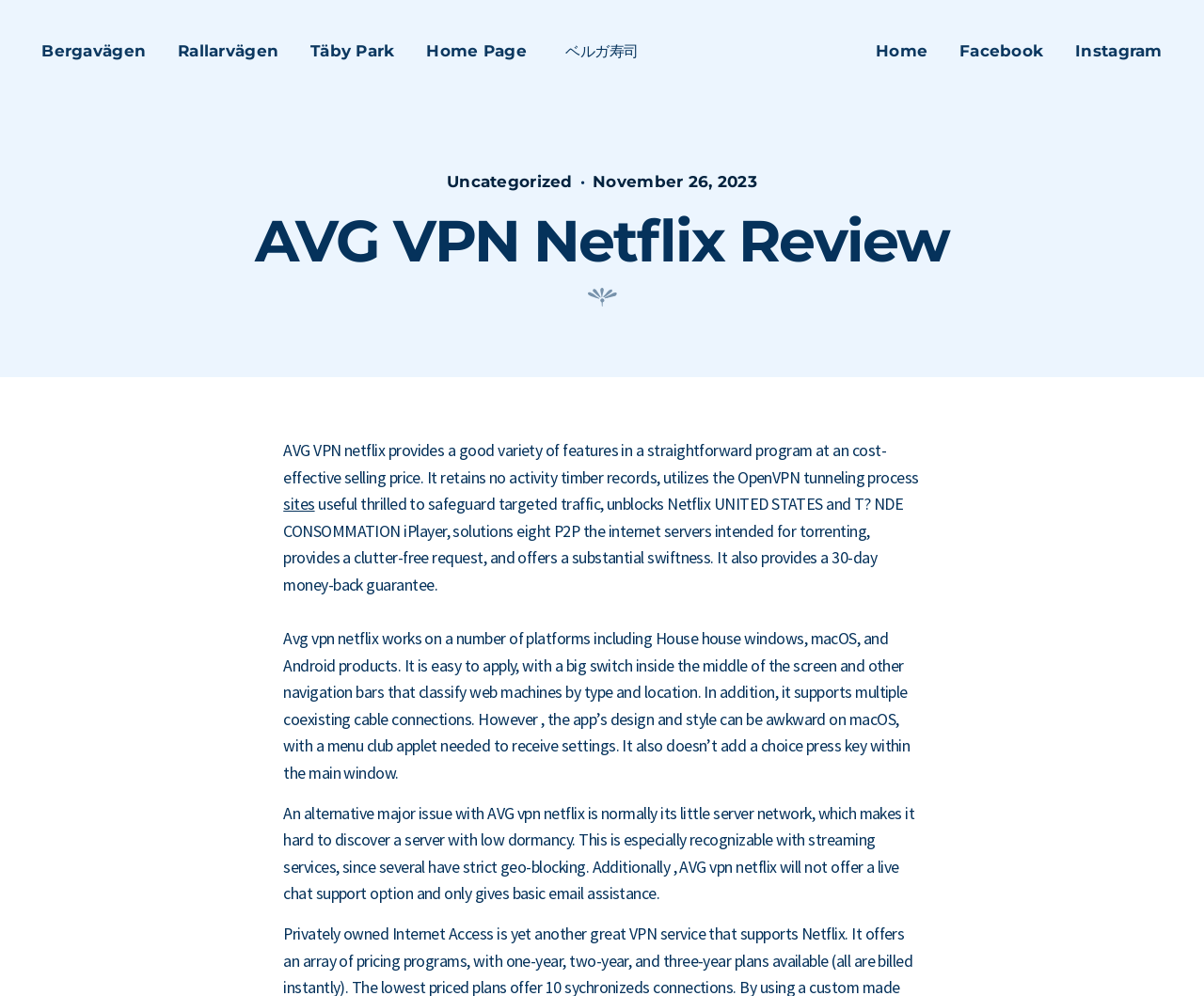Illustrate the webpage thoroughly, mentioning all important details.

The webpage is a review of AVG VPN Netflix, featuring a straightforward program with a cost-effective price. At the top, there are several links to different locations, including Bergavägen, Rallarvägen, Täby Park, and Home Page, followed by a Japanese text "ベルガ寿司" and links to Home, Facebook, and Instagram.

Below these links, there is a header section with a posted date, November 26, 2023, and a category link "Uncategorized". The main heading "AVG VPN Netflix Review" is centered, accompanied by a small image on the right.

The review text is divided into four paragraphs. The first paragraph describes the features of AVG VPN Netflix, including its ability to unblock Netflix US and BBC iPlayer, and its 30-day money-back guarantee. The second paragraph explains that the VPN works on multiple platforms, including Windows, macOS, and Android, and has a user-friendly interface. However, it notes that the app's design can be awkward on macOS.

The third paragraph highlights a major issue with AVG VPN Netflix, which is its limited server network, making it difficult to find a server with low latency. This is particularly problematic for streaming services with strict geo-blocking. The final paragraph mentions that the VPN does not offer live chat support and only provides basic email assistance.

Overall, the webpage provides a detailed review of AVG VPN Netflix, highlighting both its features and limitations.